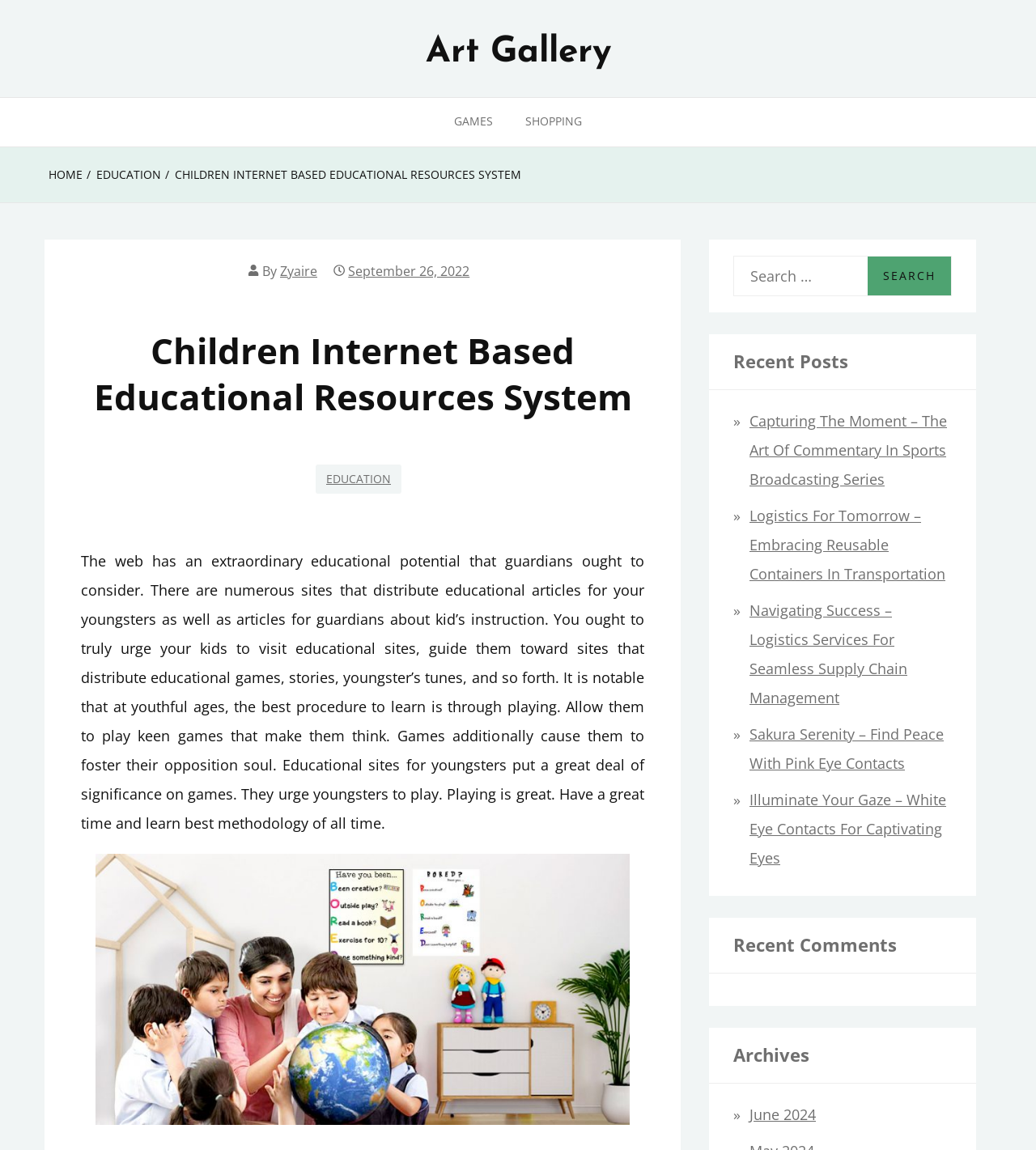Determine the bounding box coordinates of the clickable region to carry out the instruction: "Read the post Capturing The Moment – The Art Of Commentary In Sports Broadcasting Series".

[0.723, 0.358, 0.914, 0.425]